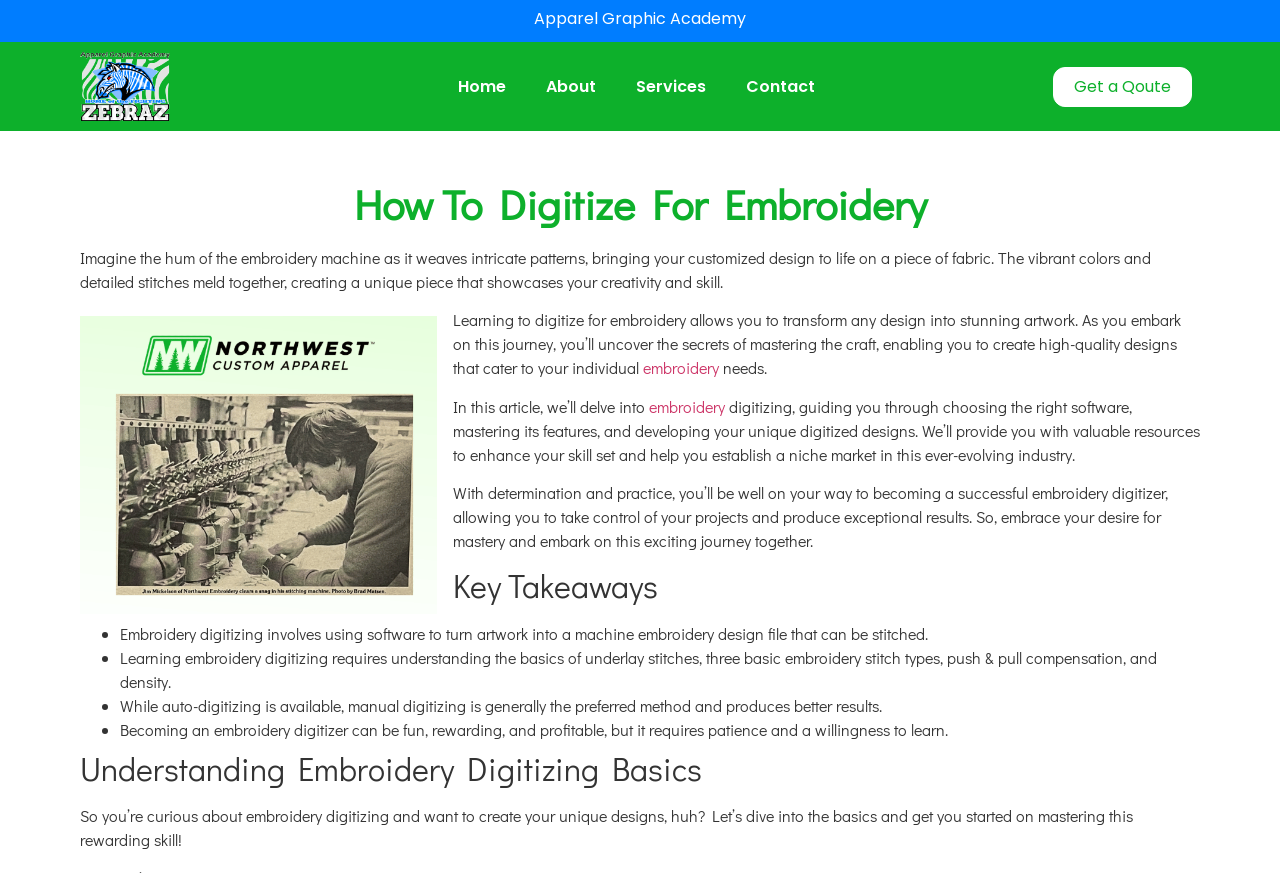Please determine the main heading text of this webpage.

How To Digitize For Embroidery